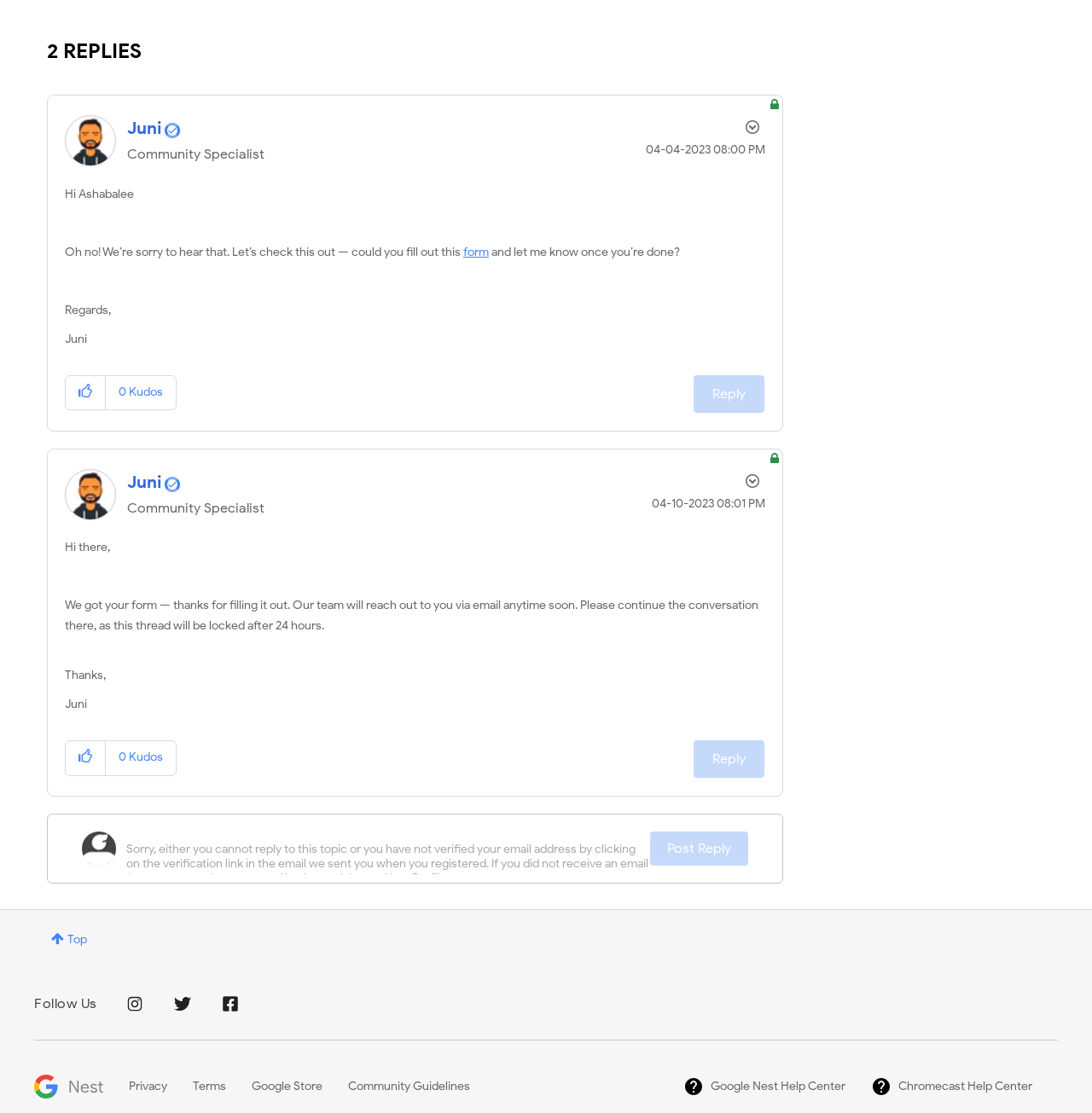Provide the bounding box coordinates for the UI element that is described as: "Community Guidelines".

[0.319, 0.969, 0.454, 0.982]